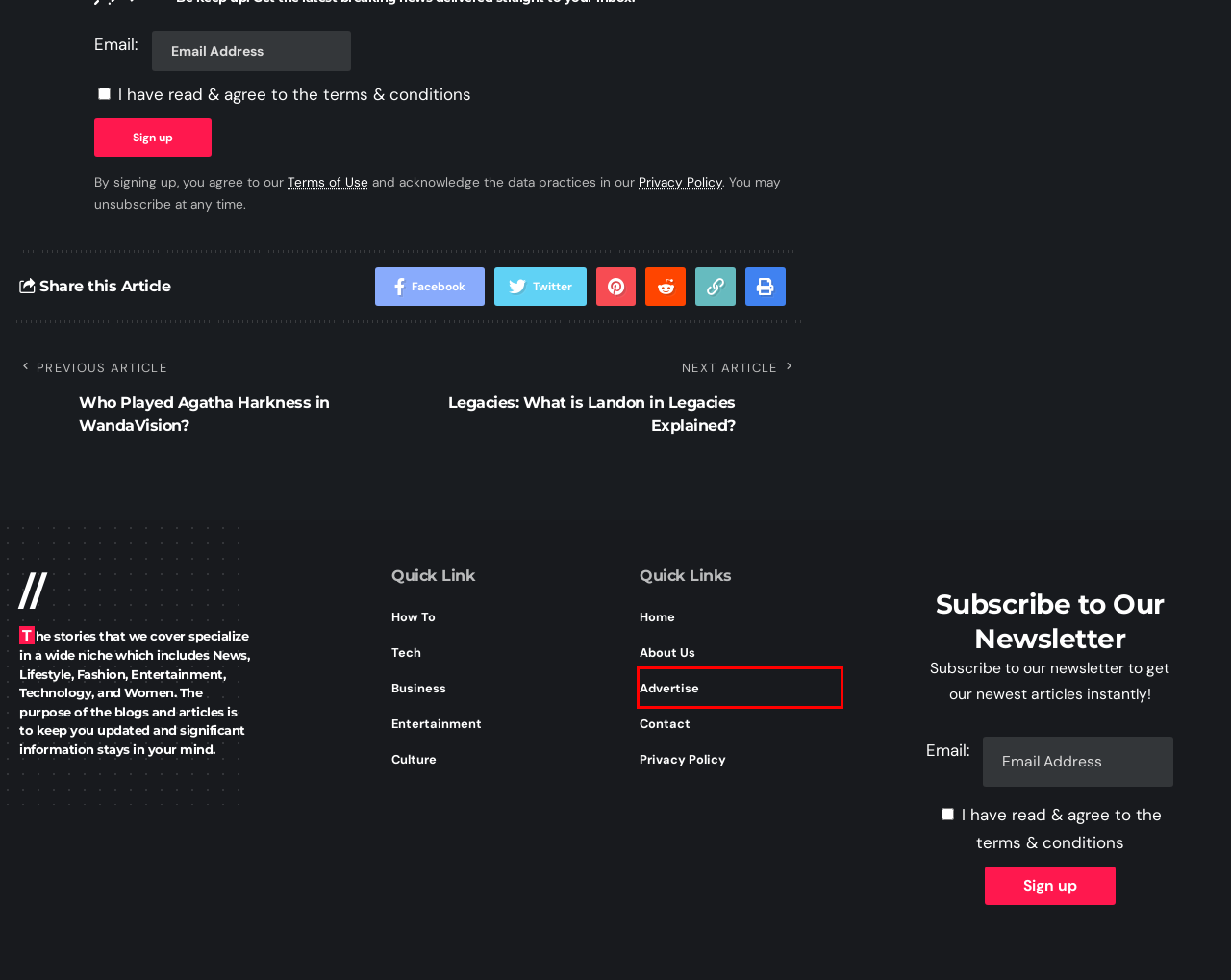Observe the screenshot of a webpage with a red bounding box around an element. Identify the webpage description that best fits the new page after the element inside the bounding box is clicked. The candidates are:
A. Legacies: What is Landon in Legacies Explained | Frizztech
B. All of The Latest Technology News, Updates, Gadgets and Features
C. Terms & Conditions - Sportz18.com
D. Who Played Agatha Harkness in WandaVision | Frizztech
E. Contact | FrizzTech
F. Know All The Details About Privacy Policy of FrizzTech
G. About Us | FrizzTech
H. Paid Avertising, Submit a Guest Post, Sponsor Post on Frizztech.com

H